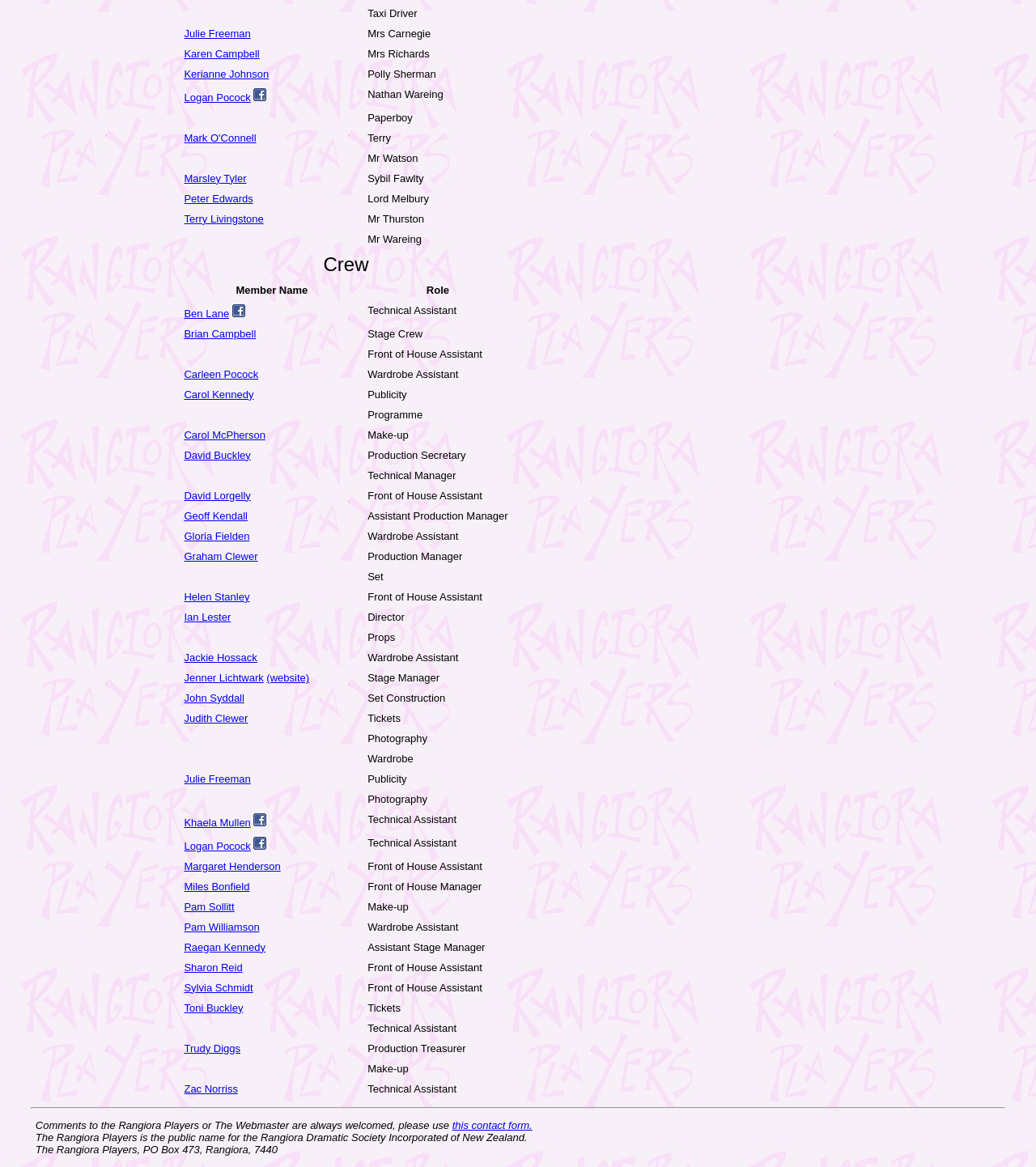Provide the bounding box coordinates of the HTML element described as: "(website)". The bounding box coordinates should be four float numbers between 0 and 1, i.e., [left, top, right, bottom].

[0.257, 0.575, 0.299, 0.586]